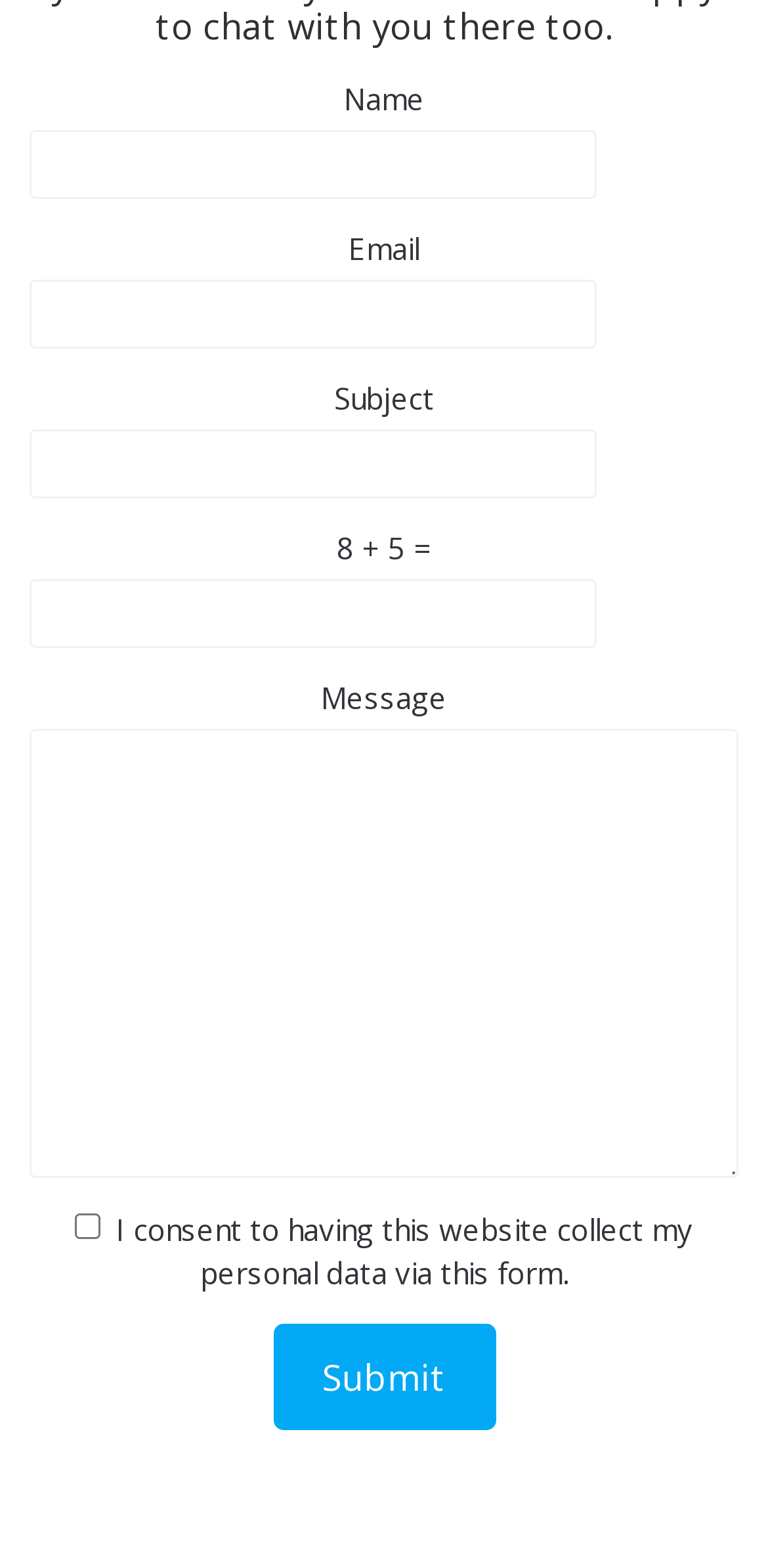What is the calculation required in the '8 + 5 =' field?
Answer the question in a detailed and comprehensive manner.

The '8 + 5 =' field is a required textbox, and the text preceding it suggests that the user needs to perform a simple arithmetic operation to fill in the correct answer. This is likely a CAPTCHA or a bot detection mechanism to ensure that the form is being submitted by a human.